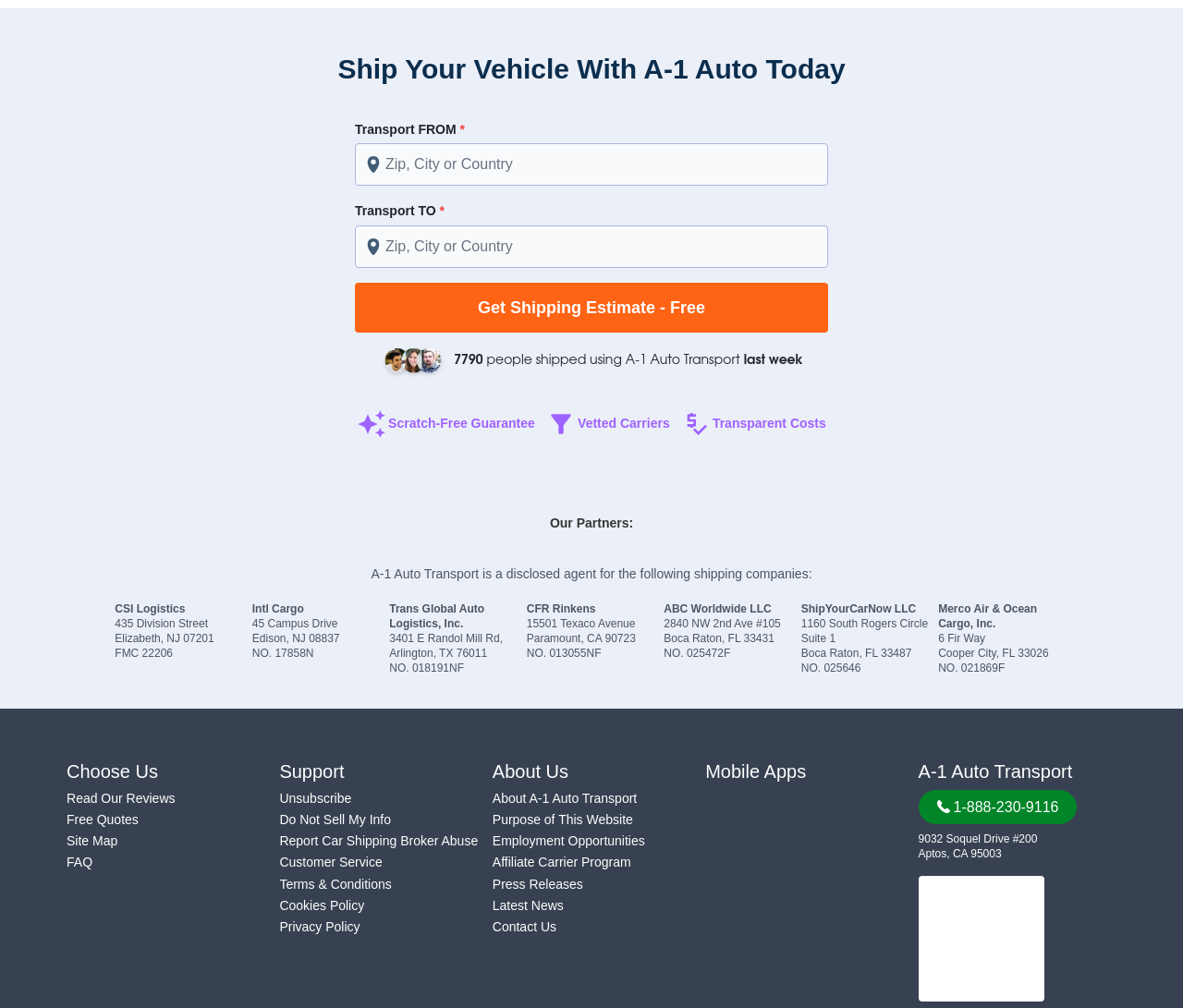What is the guarantee offered by A-1 Auto Transport?
Answer the question with a thorough and detailed explanation.

The guarantee offered by A-1 Auto Transport is the 'Scratch-Free Guarantee', which is mentioned in a StaticText element on the webpage. This guarantee is likely related to the safety and care of vehicles during transportation.